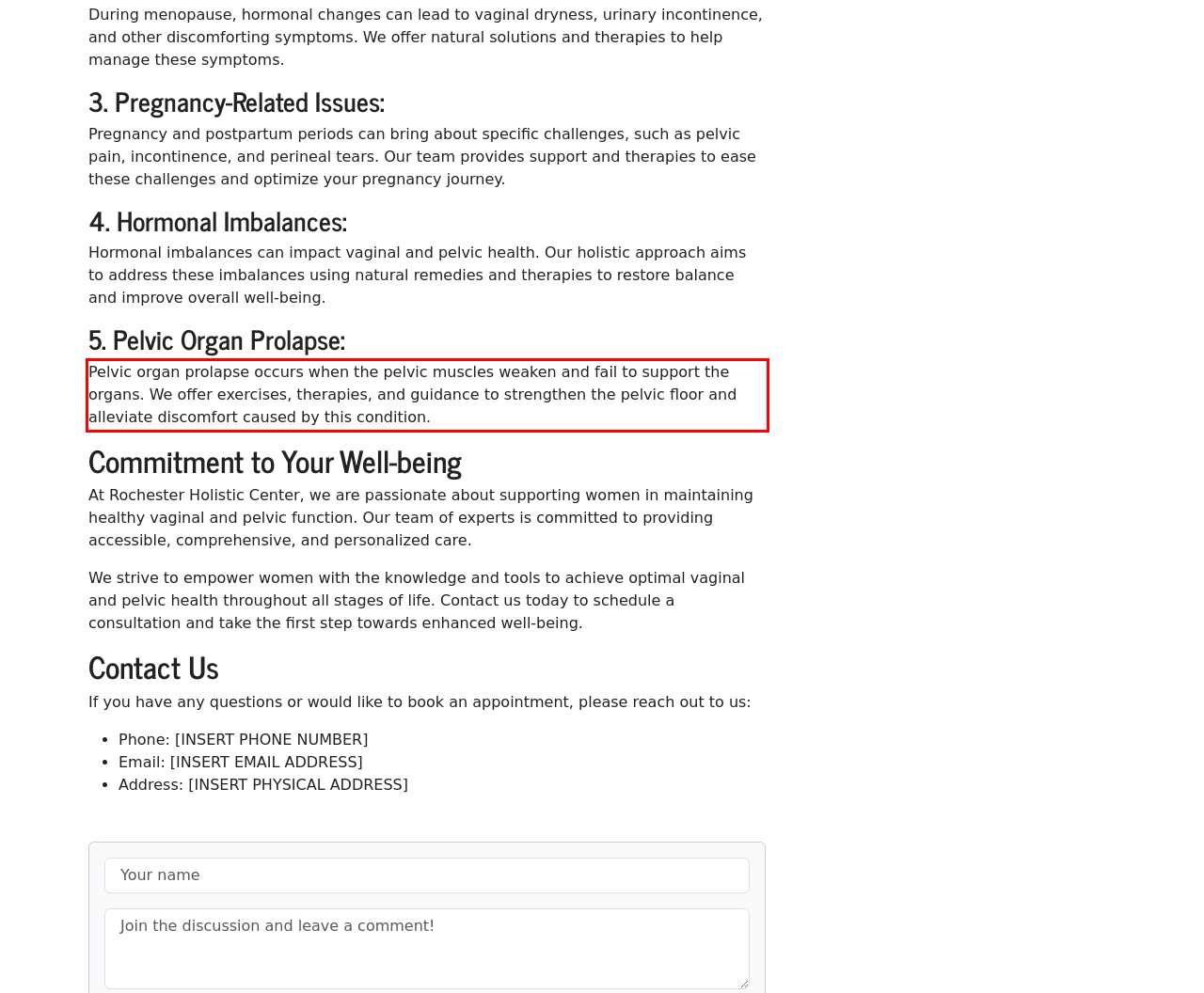Within the screenshot of the webpage, there is a red rectangle. Please recognize and generate the text content inside this red bounding box.

Pelvic organ prolapse occurs when the pelvic muscles weaken and fail to support the organs. We offer exercises, therapies, and guidance to strengthen the pelvic floor and alleviate discomfort caused by this condition.